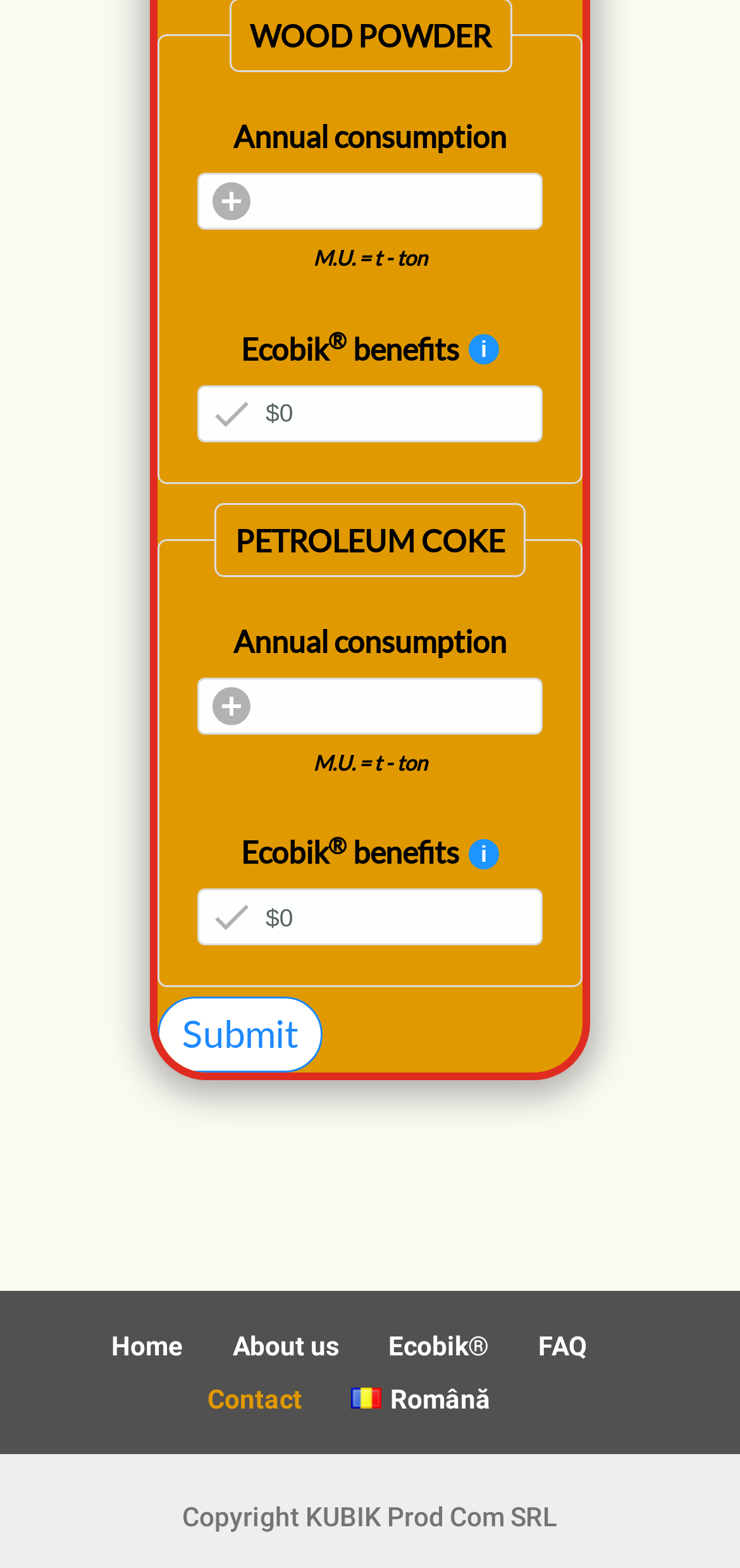Determine the bounding box coordinates of the section I need to click to execute the following instruction: "Click Ecobik". Provide the coordinates as four float numbers between 0 and 1, i.e., [left, top, right, bottom].

[0.524, 0.848, 0.66, 0.868]